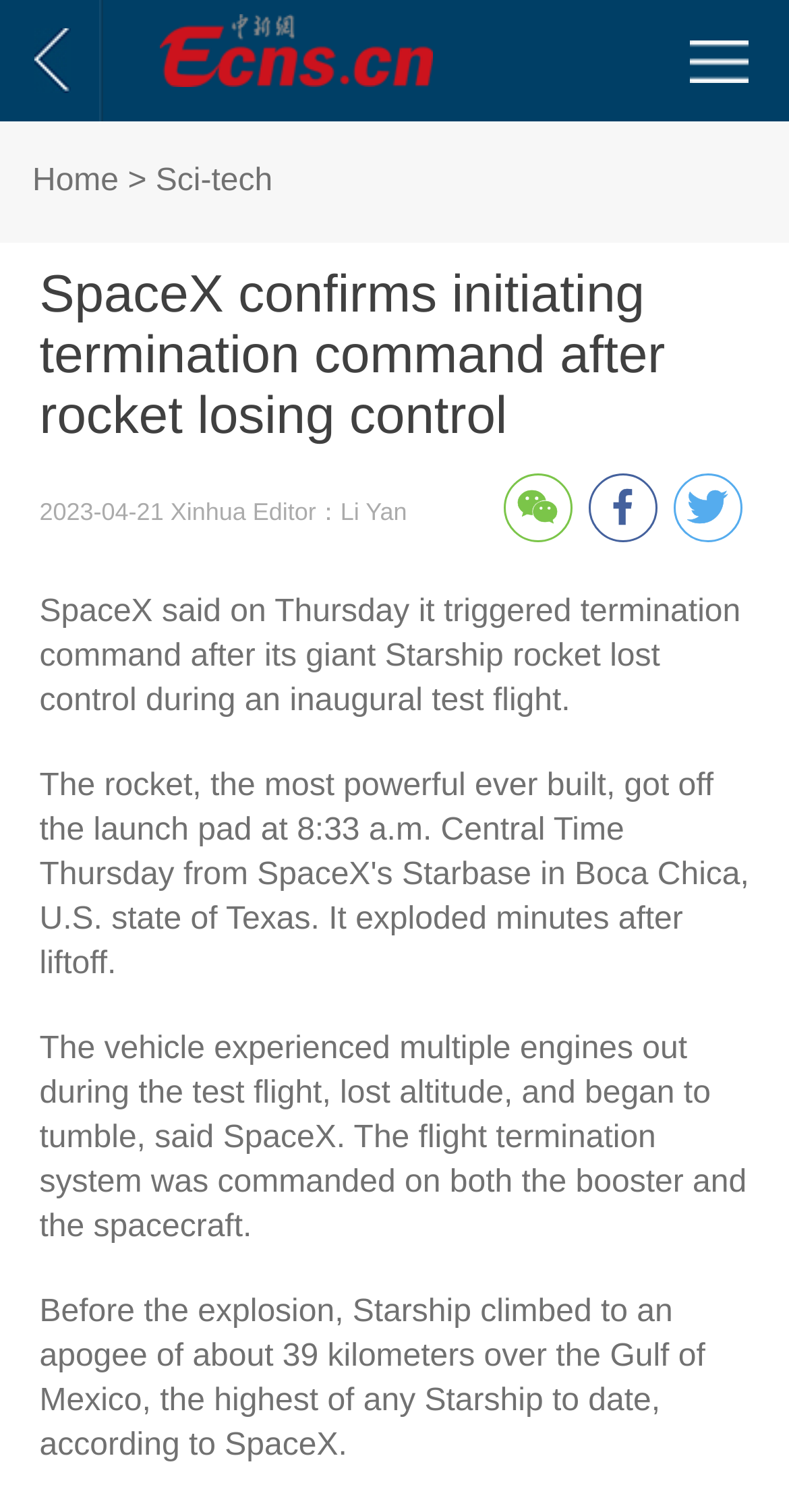Identify and generate the primary title of the webpage.

SpaceX confirms initiating termination command after rocket losing control